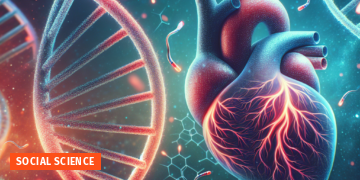Detail every aspect of the image in your description.

The image depicts a vibrant, digitally illustrated representation of the human heart intertwined with DNA strands and microscopic organisms, emphasizing the intricate relationship between cardiovascular health and genetic factors. The heart is depicted with a rich blue hue and bright red veins, capturing the viewer's attention with its luminous details. Surrounding the heart, DNA helices and small, depicted microorganisms symbolize the complex interactions within biological systems and their implications for health. The bottom left corner features the label "SOCIAL SCIENCE," indicating an interdisciplinary approach that connects biological sciences with social implications, potentially reflecting on research related to cardiovascular health and its societal impact. This illustration serves as a striking visual representation of contemporary themes in medical and social science research.